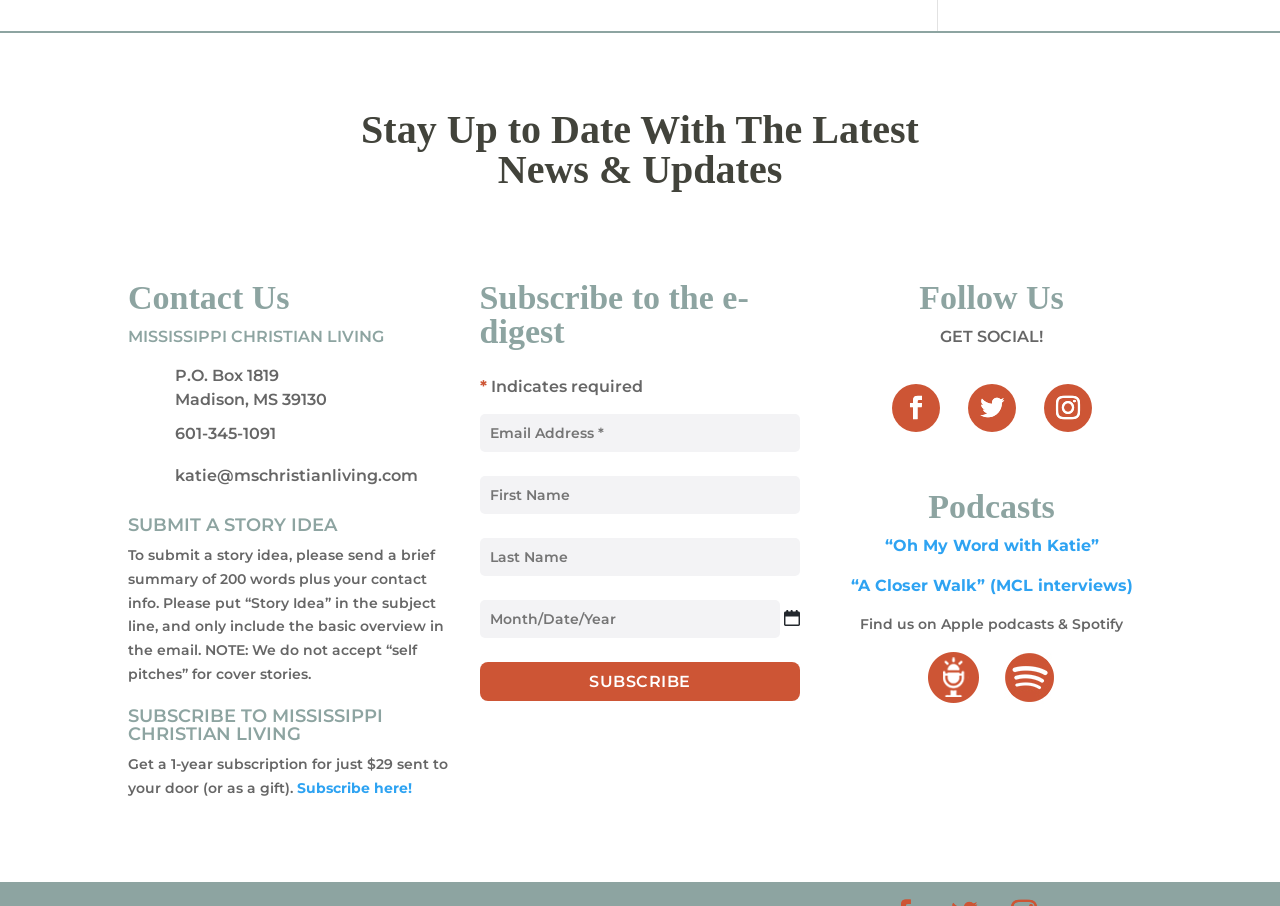Respond to the question below with a single word or phrase: What are the social media platforms to follow?

Facebook, Twitter, Instagram